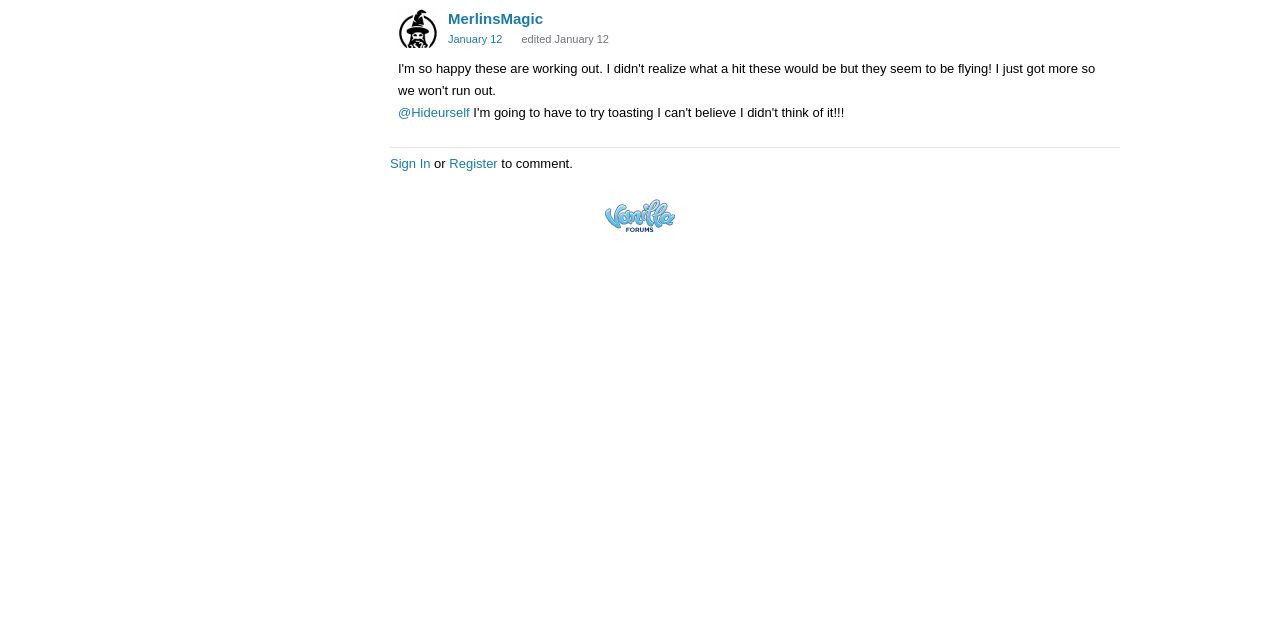Find the bounding box coordinates for the HTML element specified by: "January 12".

[0.35, 0.052, 0.393, 0.071]